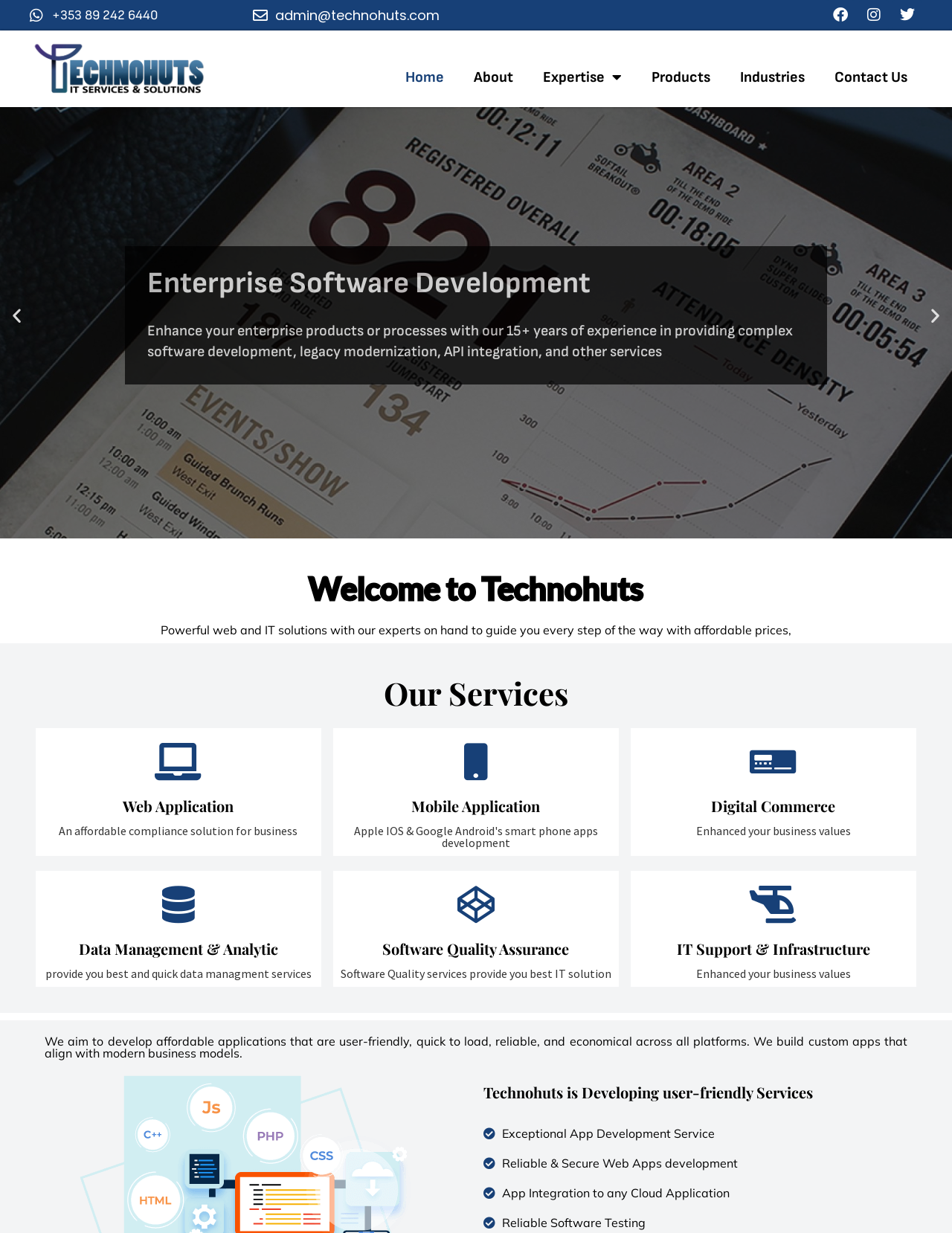Locate the bounding box of the user interface element based on this description: "Contact Us".

[0.861, 0.049, 0.969, 0.077]